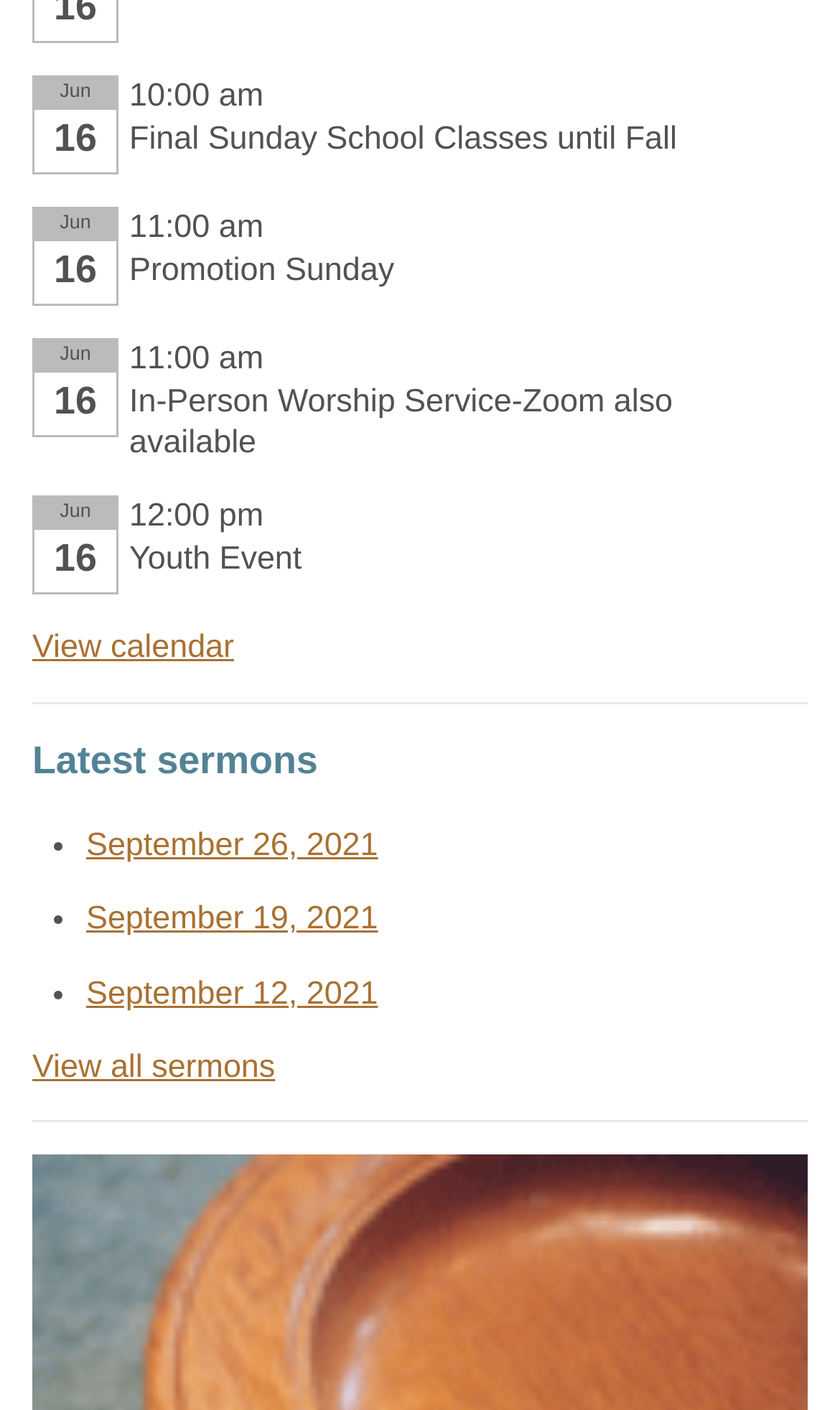Provide your answer to the question using just one word or phrase: What is the purpose of the 'View calendar' link?

To view the calendar